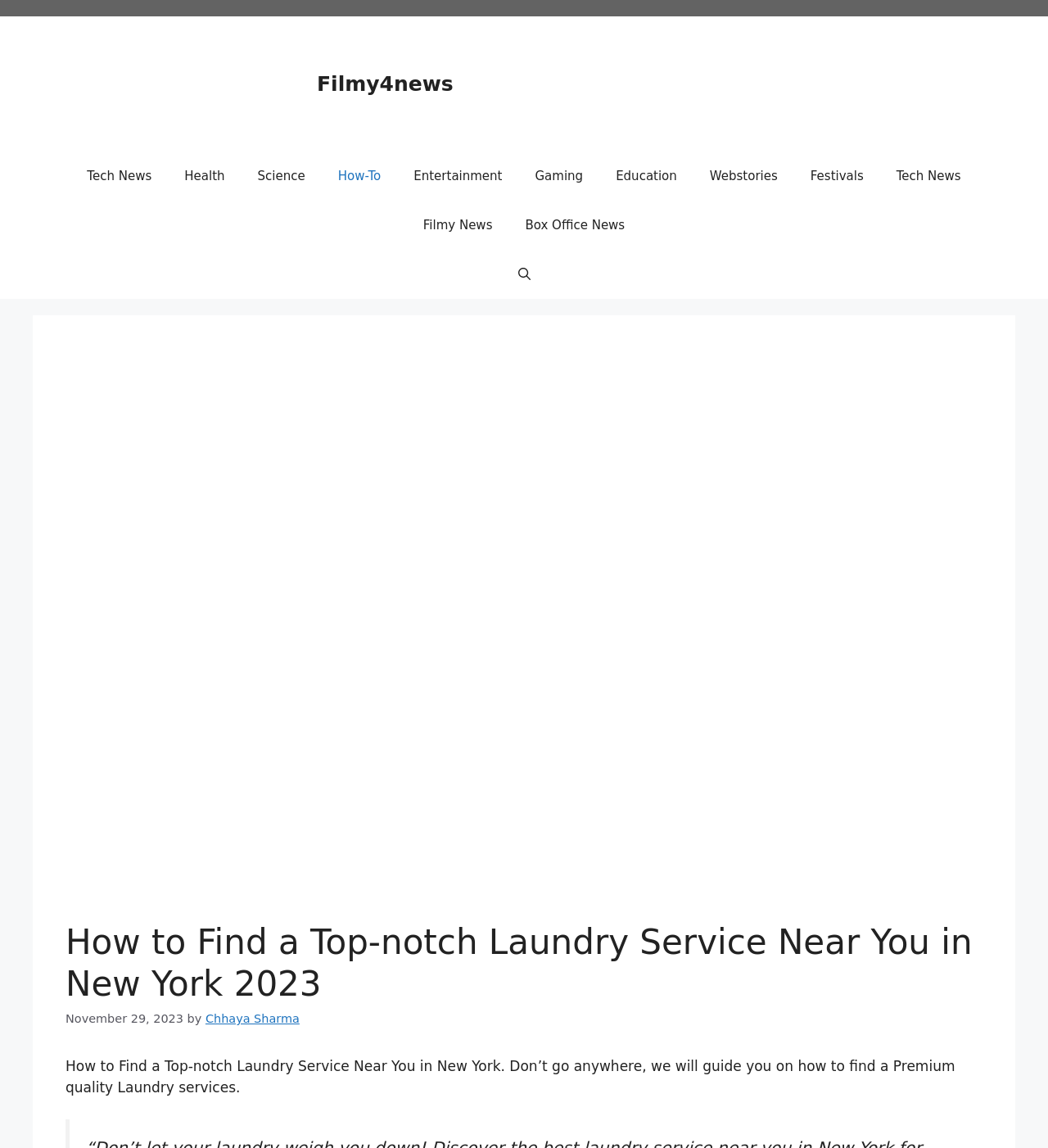Who is the author of the article?
Using the image as a reference, answer the question with a short word or phrase.

Chhaya Sharma